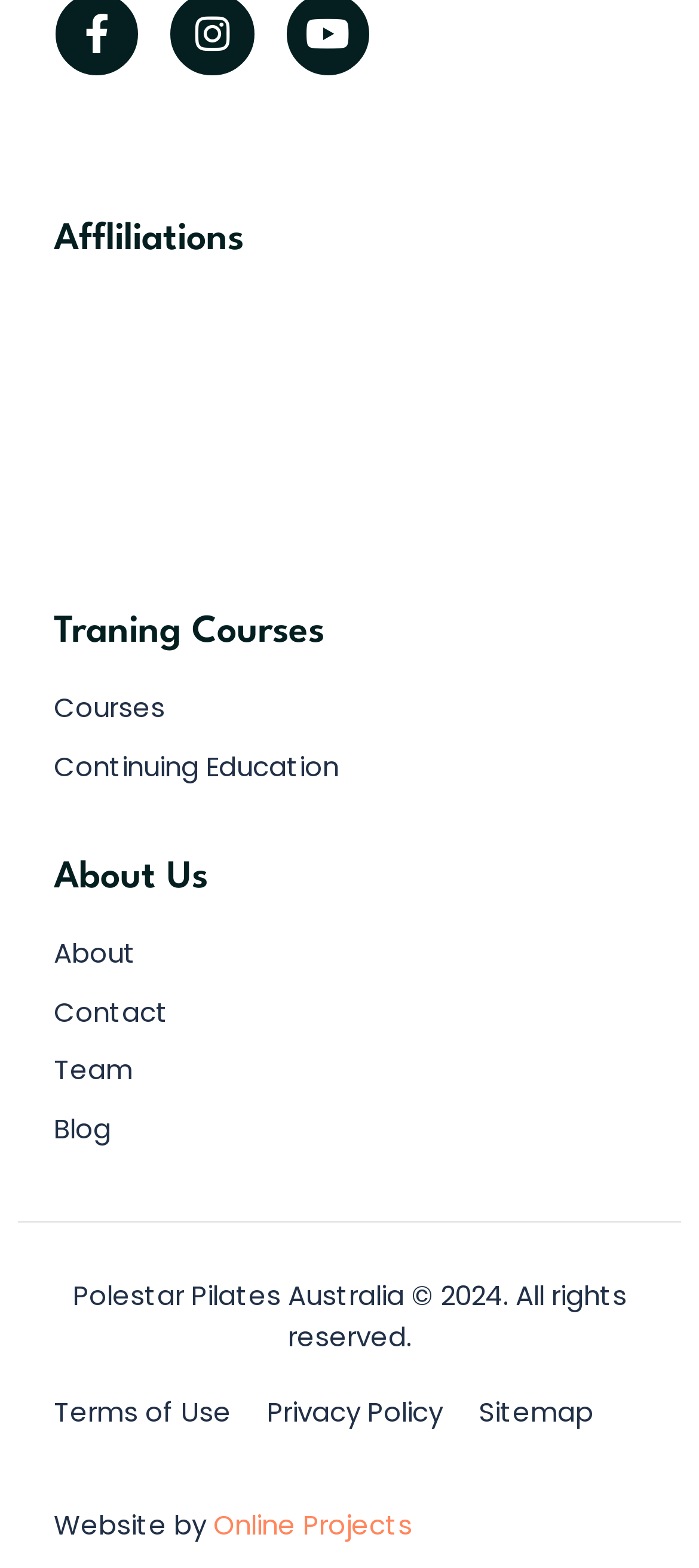Please answer the following question using a single word or phrase: What is the copyright year of Polestar Pilates Australia?

2024